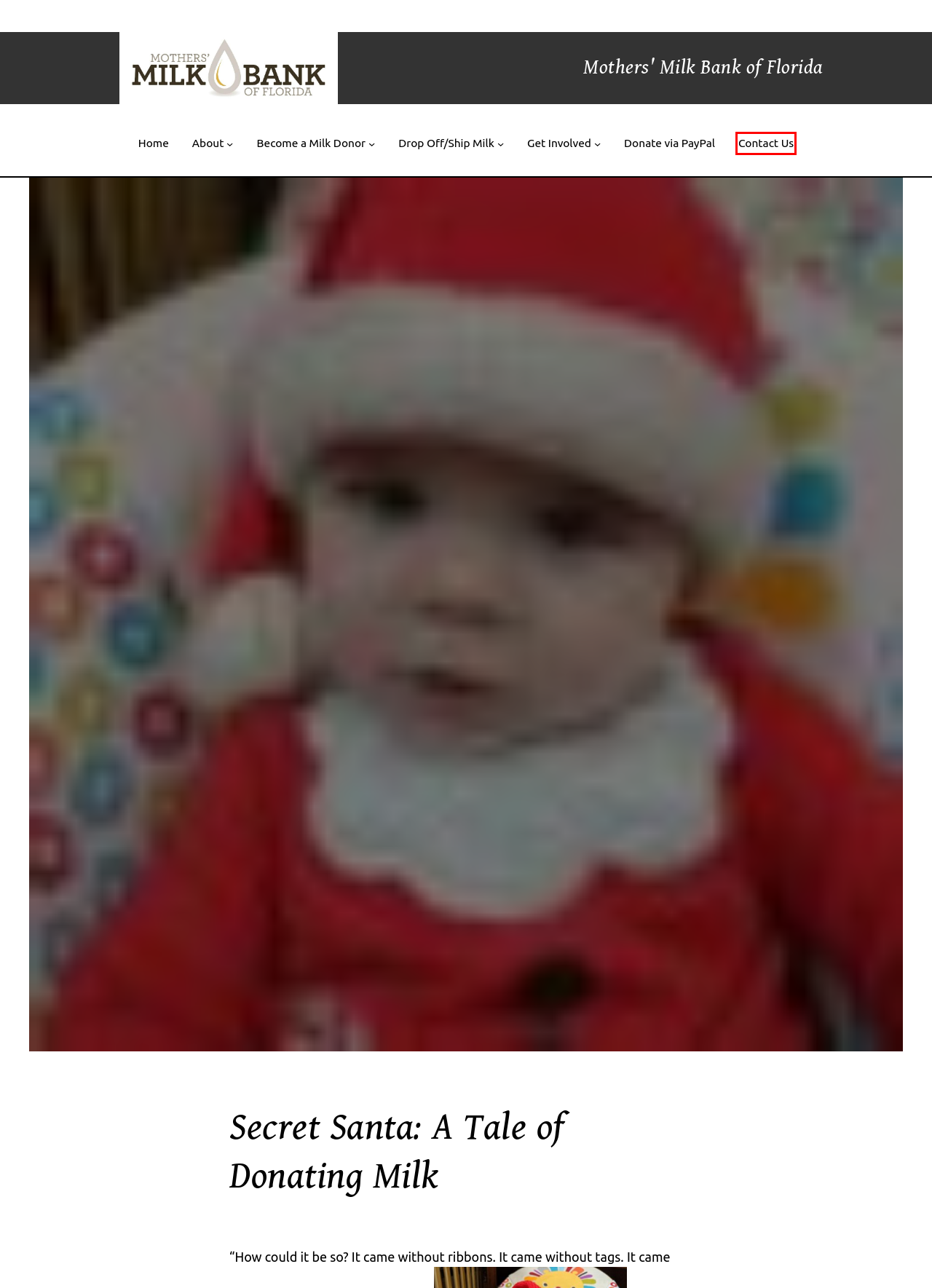Assess the screenshot of a webpage with a red bounding box and determine which webpage description most accurately matches the new page after clicking the element within the red box. Here are the options:
A. Contact Us - Mothers' Milk Bank of Florida
B. Donate
C. Welcome to MMBFL - Mothers' Milk Bank of Florida
D. Human Milk Banking Association of North America
E. Get Involved - Mothers' Milk Bank of Florida
F. About - Mothers' Milk Bank of Florida
G. Become a Milk Donor - Mothers' Milk Bank of Florida
H. Donor Shipping Supplies - Mothers' Milk Bank of Florida

A